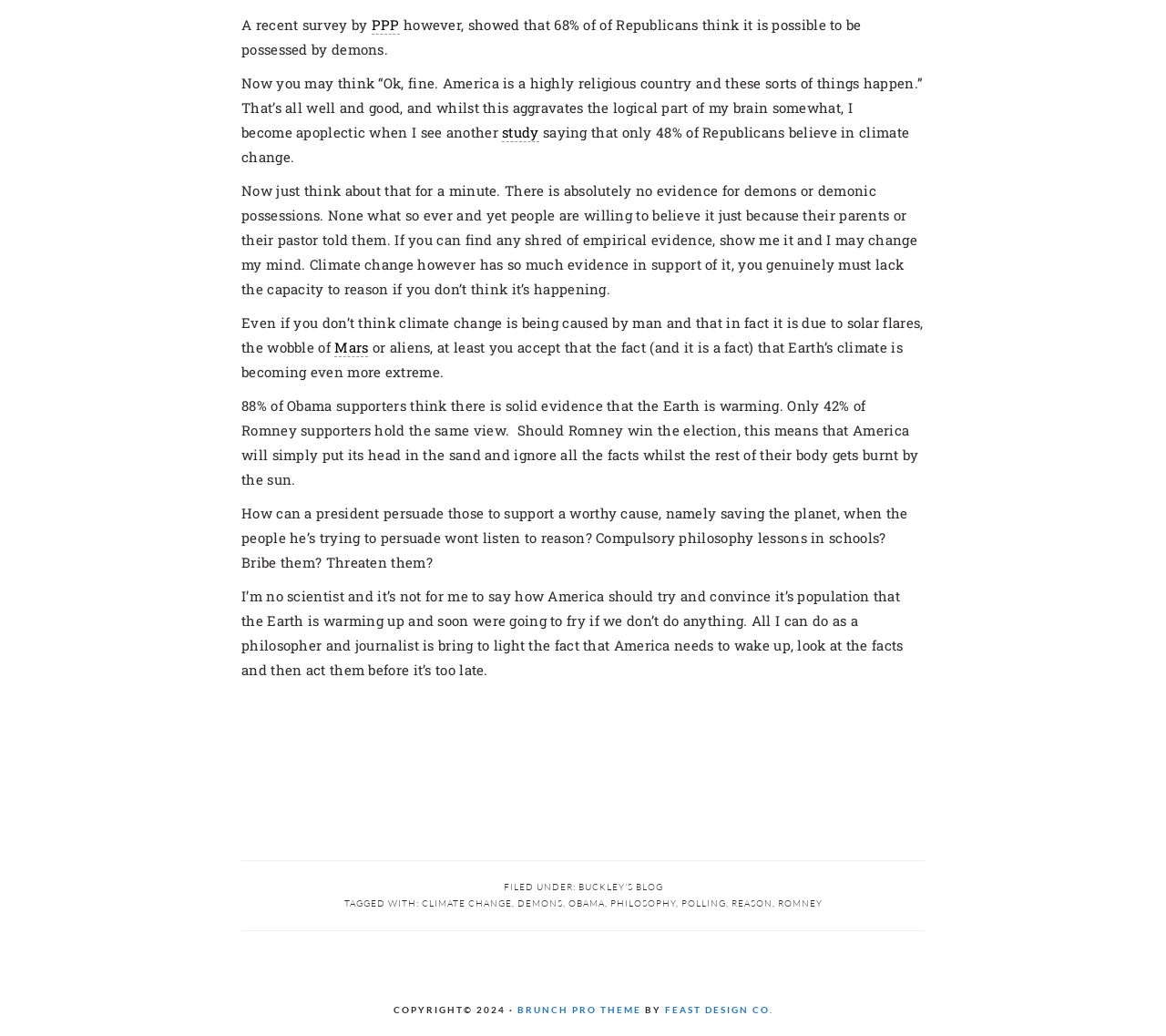Given the description Buckley's Blog, predict the bounding box coordinates of the UI element. Ensure the coordinates are in the format (top-left x, top-left y, bottom-right x, bottom-right y) and all values are between 0 and 1.

[0.496, 0.85, 0.568, 0.862]